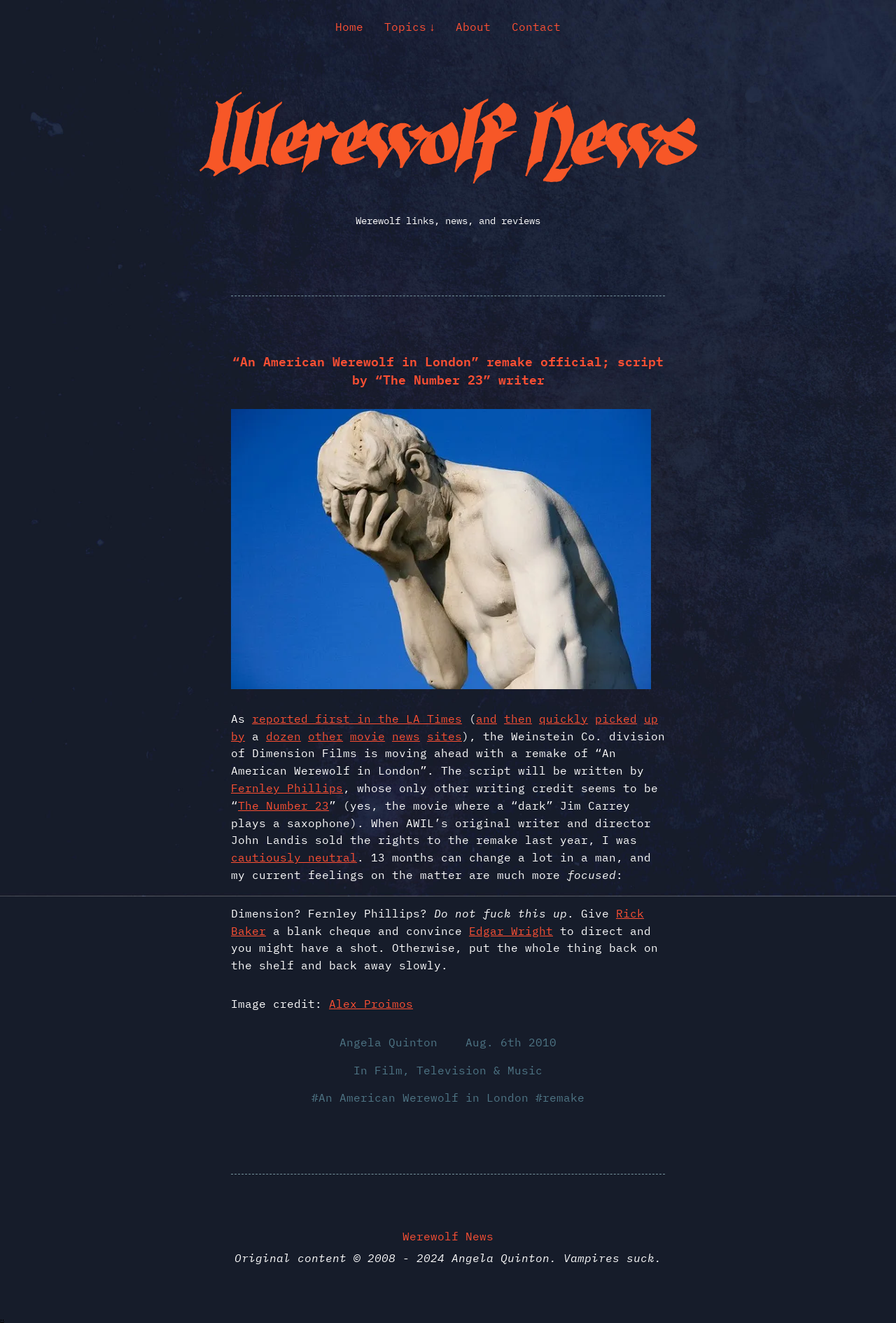Highlight the bounding box coordinates of the element that should be clicked to carry out the following instruction: "Read the article about 'An American Werewolf in London' remake". The coordinates must be given as four float numbers ranging from 0 to 1, i.e., [left, top, right, bottom].

[0.258, 0.267, 0.742, 0.293]